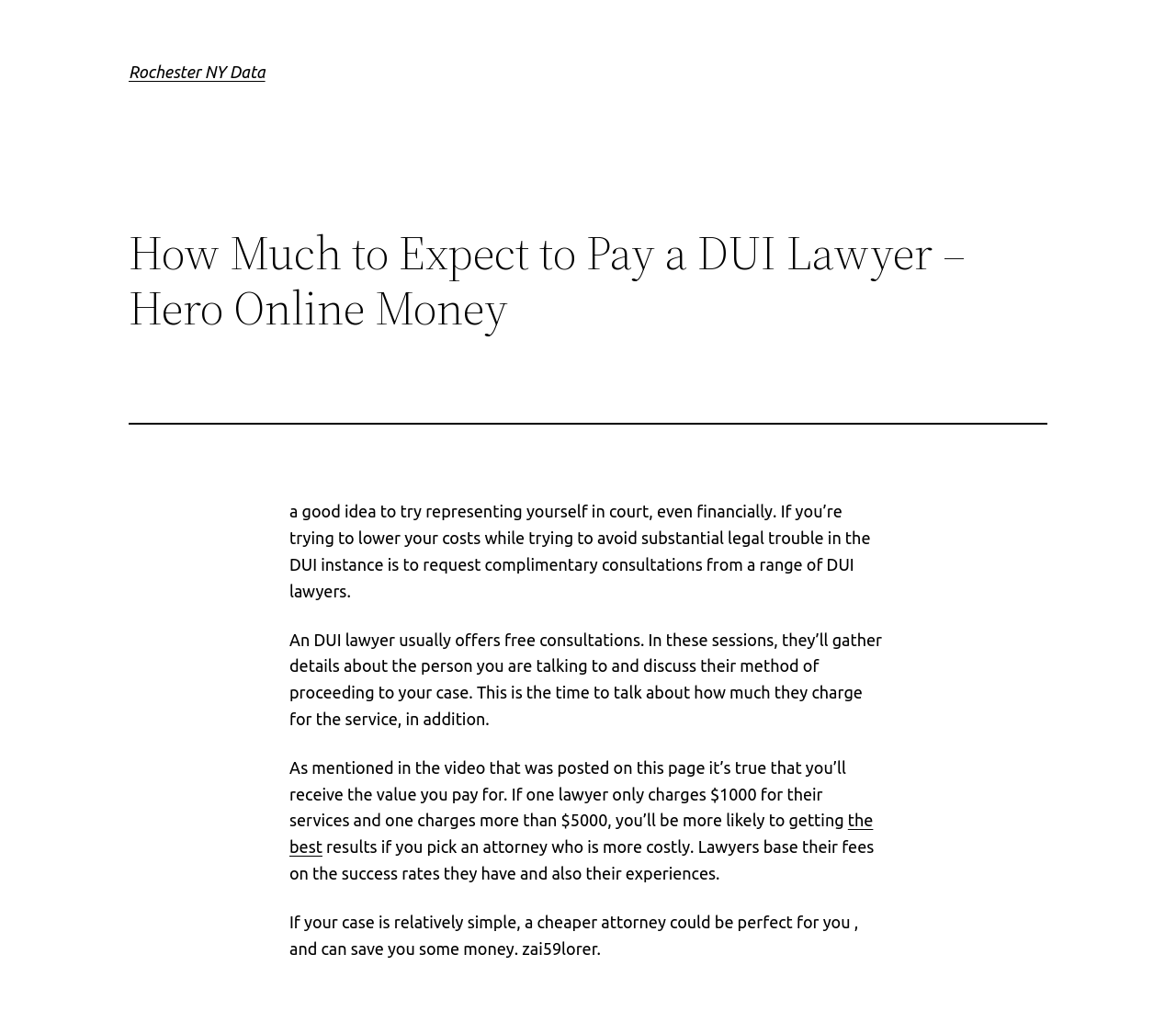What is the benefit of choosing a more expensive DUI lawyer?
Make sure to answer the question with a detailed and comprehensive explanation.

The webpage suggests that choosing a more expensive DUI lawyer may lead to better results, as they have higher success rates and more experience.